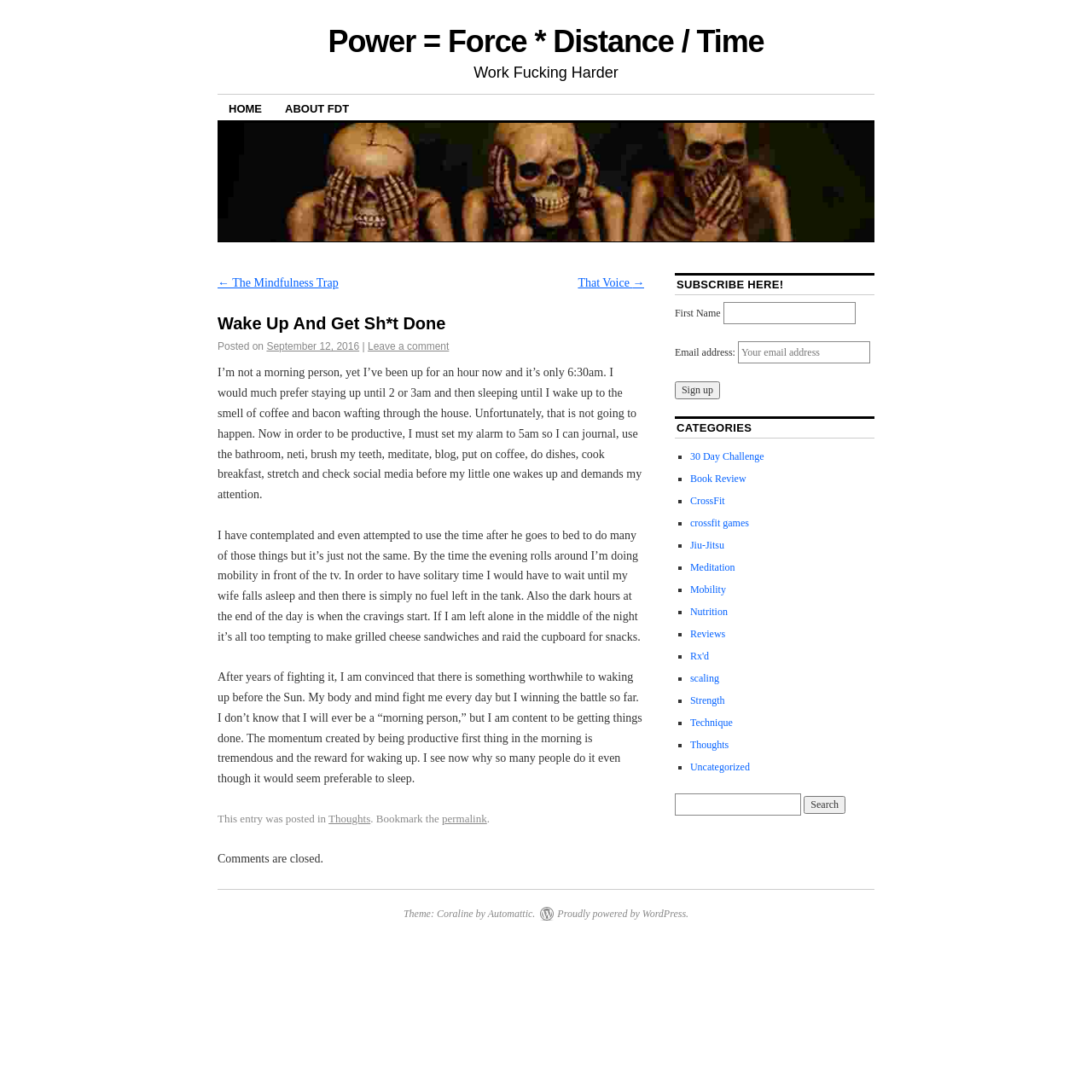Given the description of a UI element: "30 Day Challenge", identify the bounding box coordinates of the matching element in the webpage screenshot.

[0.632, 0.413, 0.7, 0.423]